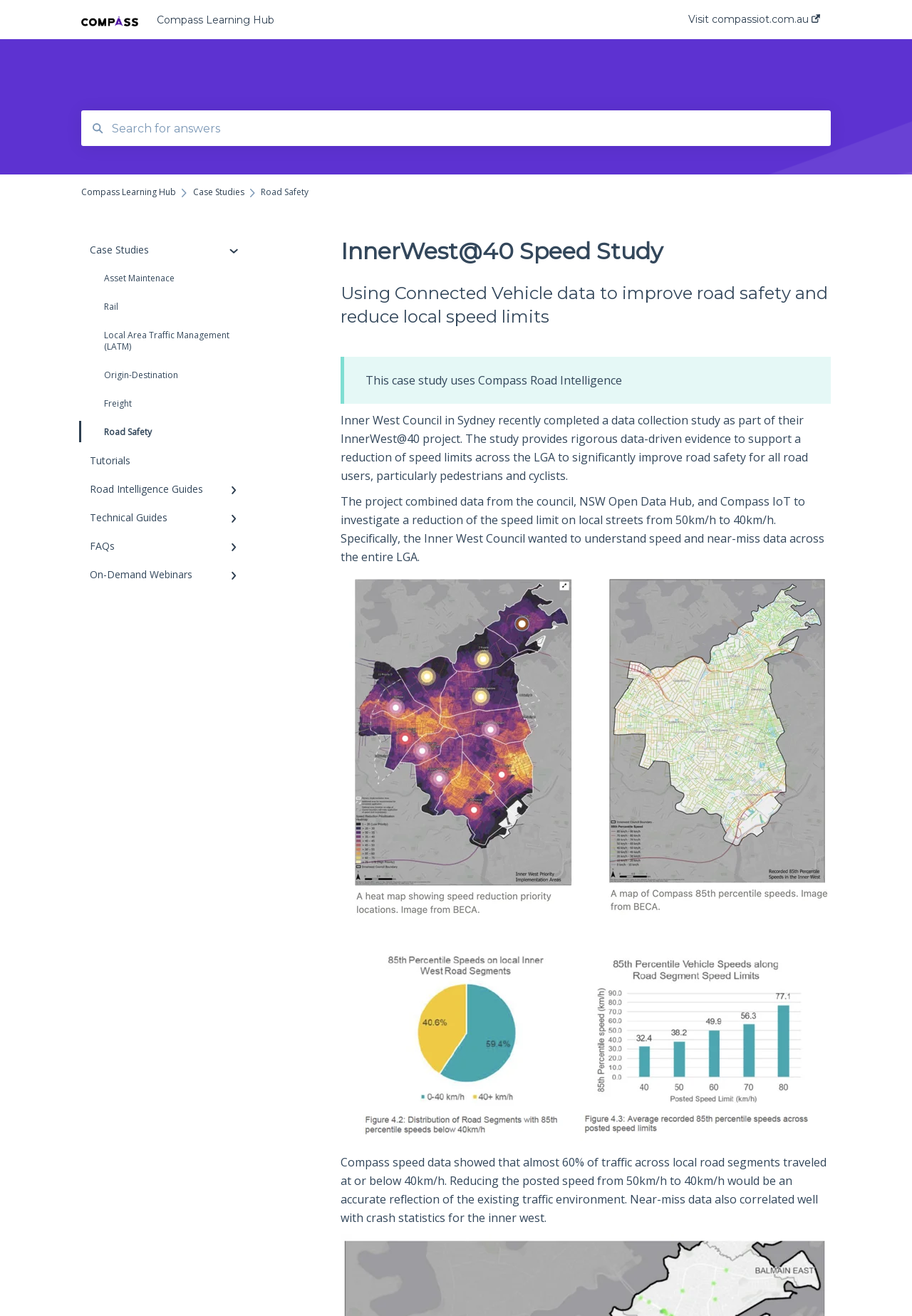Determine the bounding box coordinates for the clickable element to execute this instruction: "Search for answers". Provide the coordinates as four float numbers between 0 and 1, i.e., [left, top, right, bottom].

[0.113, 0.086, 0.888, 0.109]